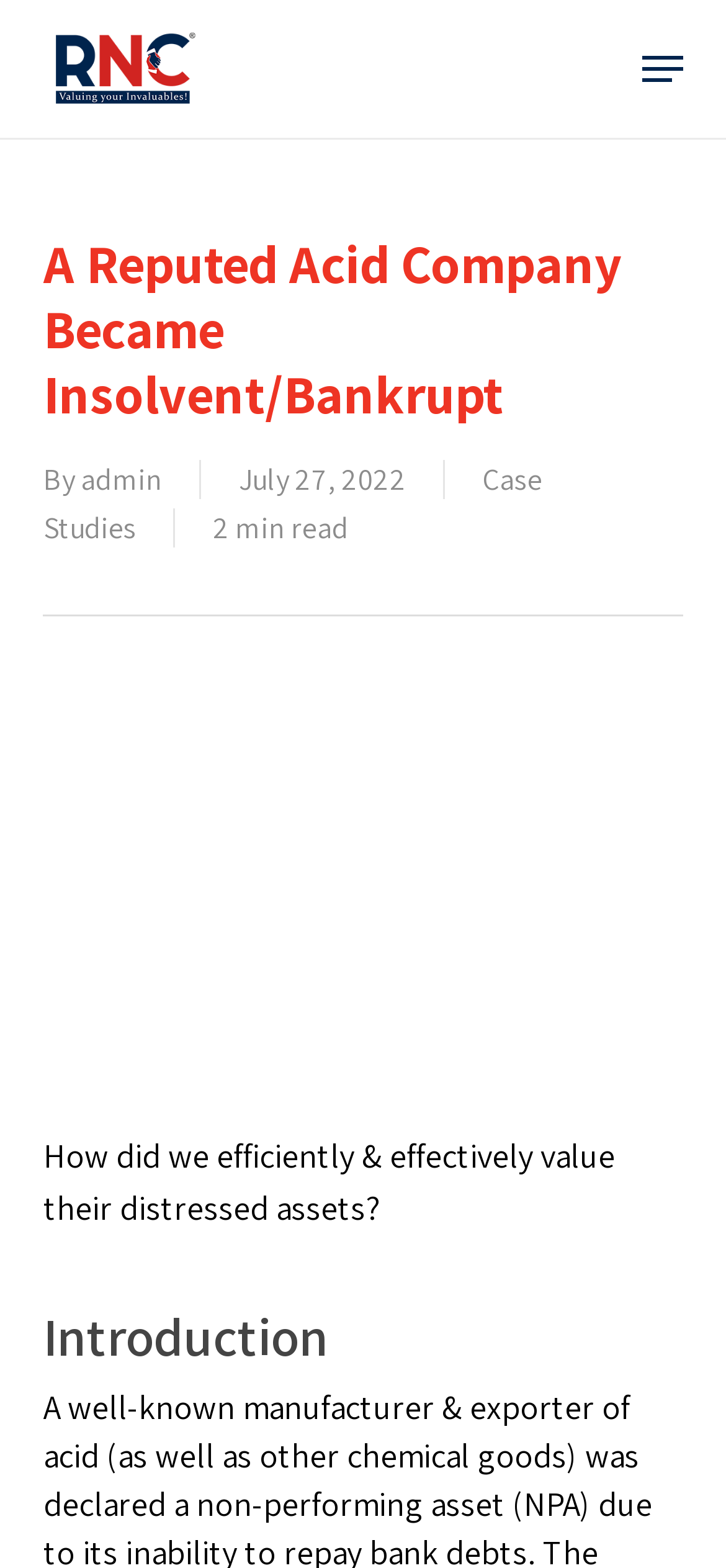Determine the bounding box for the described UI element: "alt="RNC"".

[0.06, 0.014, 0.284, 0.074]